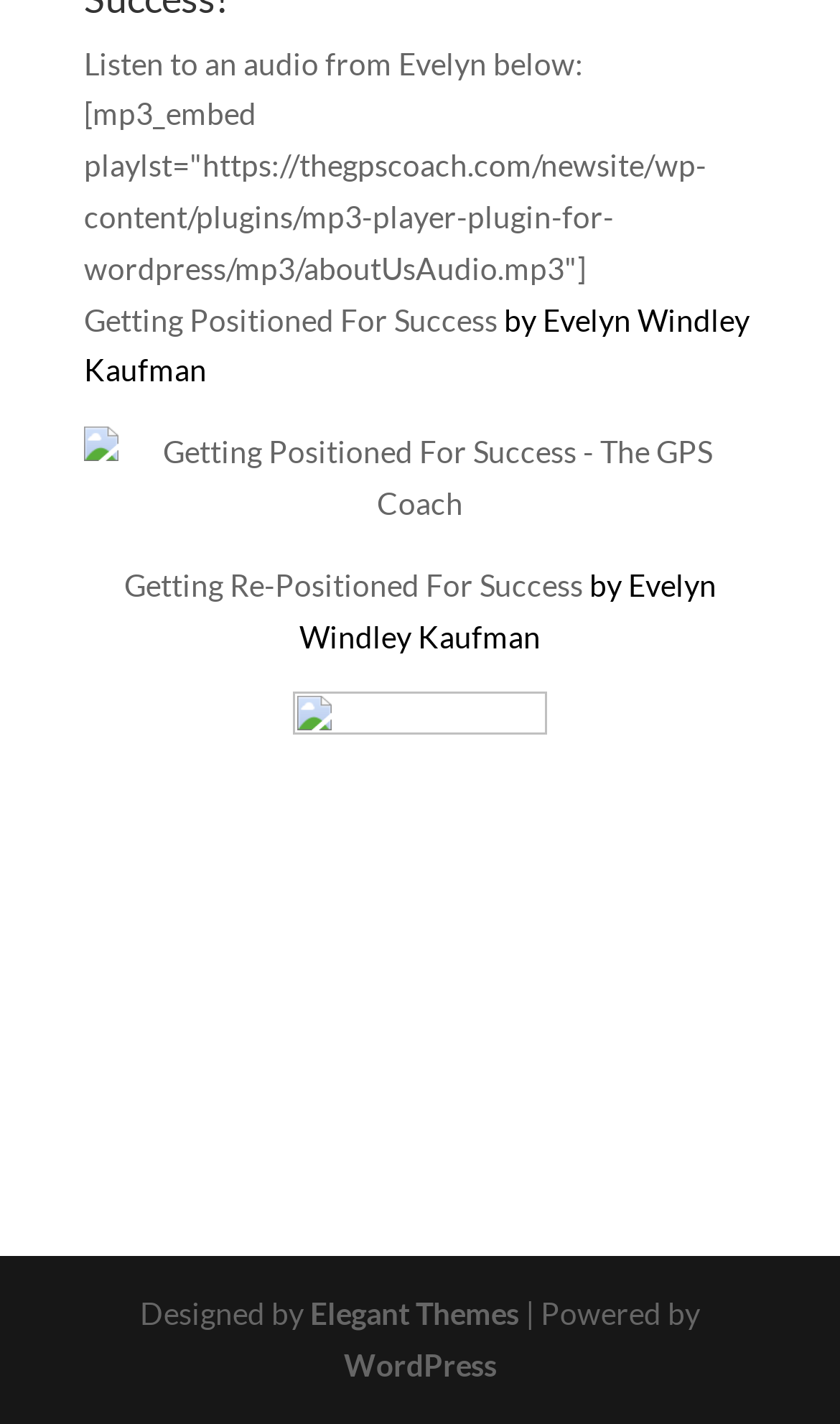Who is the author of the audios?
Please provide a single word or phrase as your answer based on the screenshot.

Evelyn Windley Kaufman